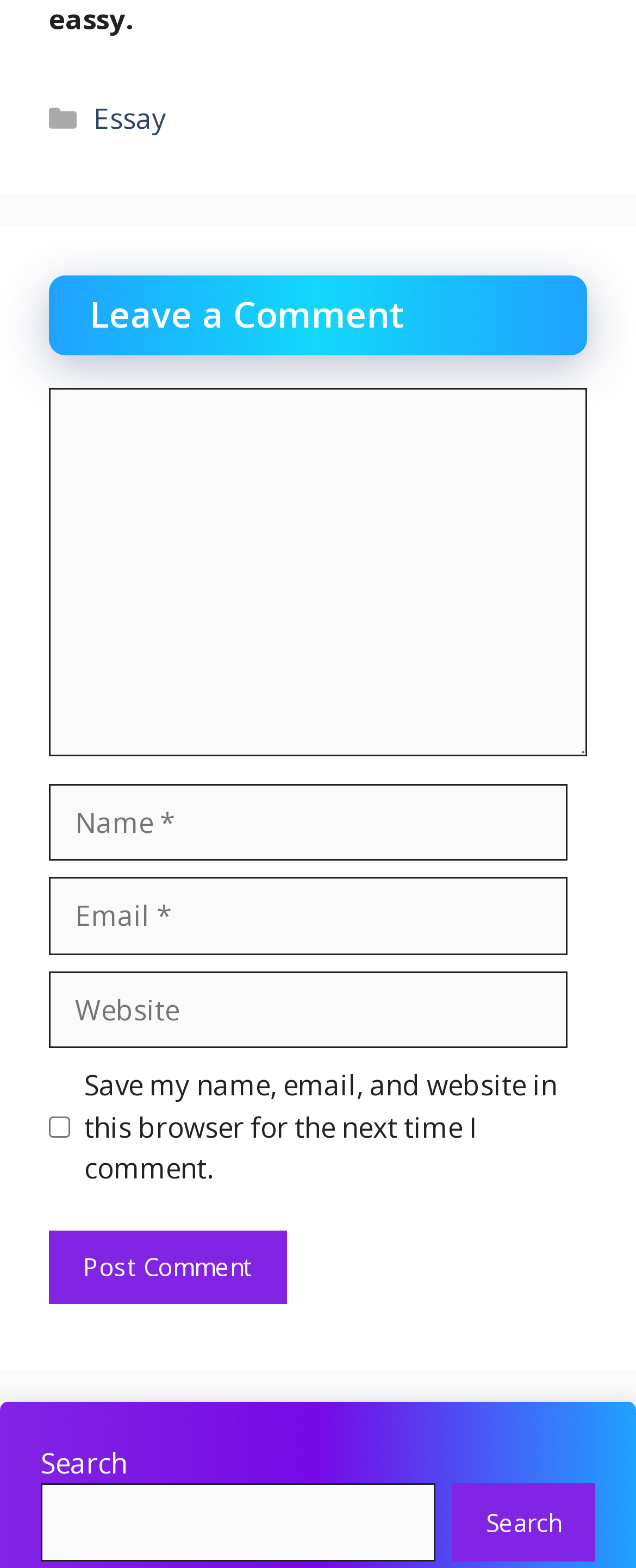Please identify the bounding box coordinates of the element I need to click to follow this instruction: "Search".

[0.064, 0.946, 0.685, 0.996]